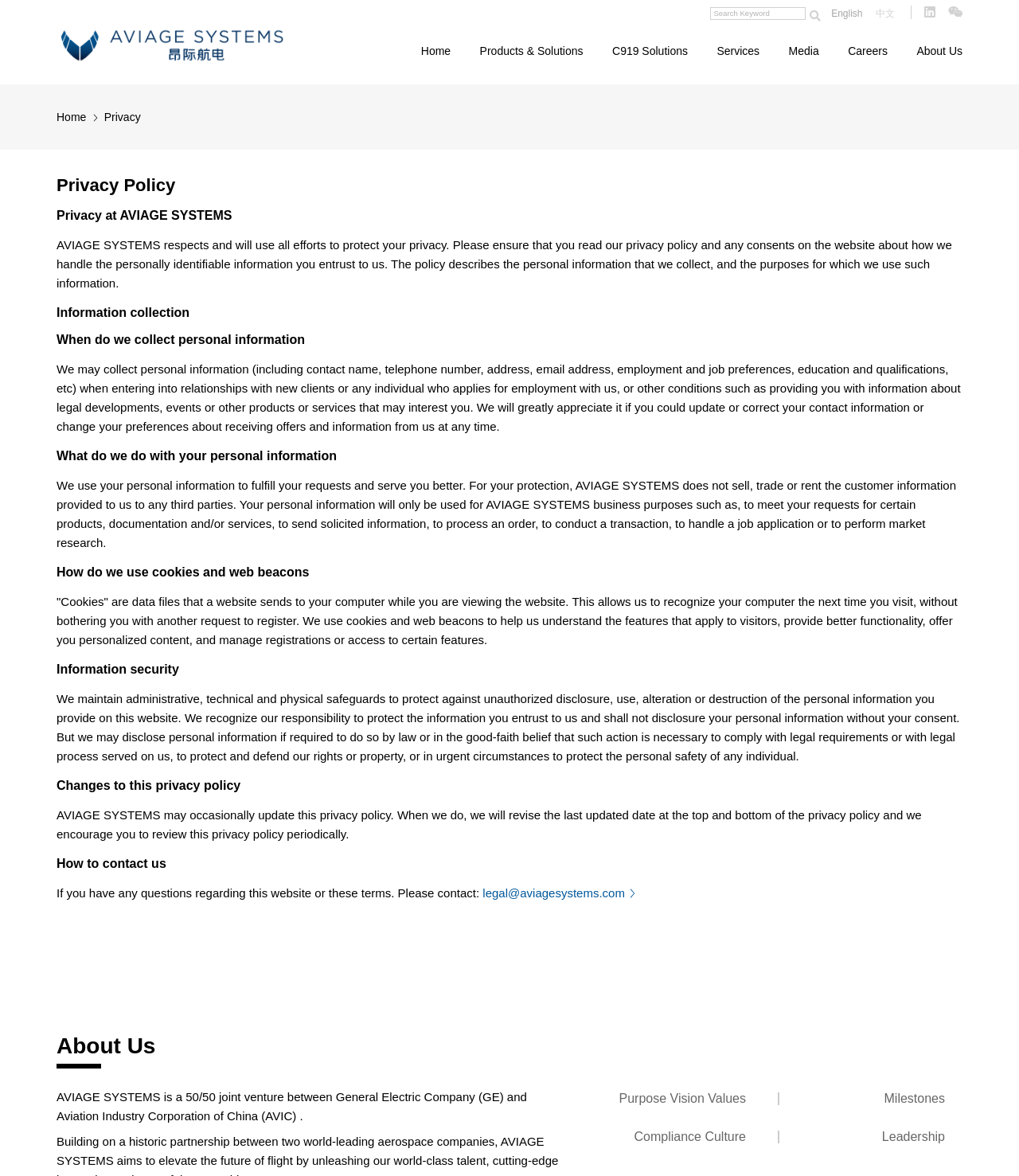Identify the bounding box coordinates for the UI element described as: "C919 Solutions". The coordinates should be provided as four floats between 0 and 1: [left, top, right, bottom].

[0.588, 0.022, 0.687, 0.065]